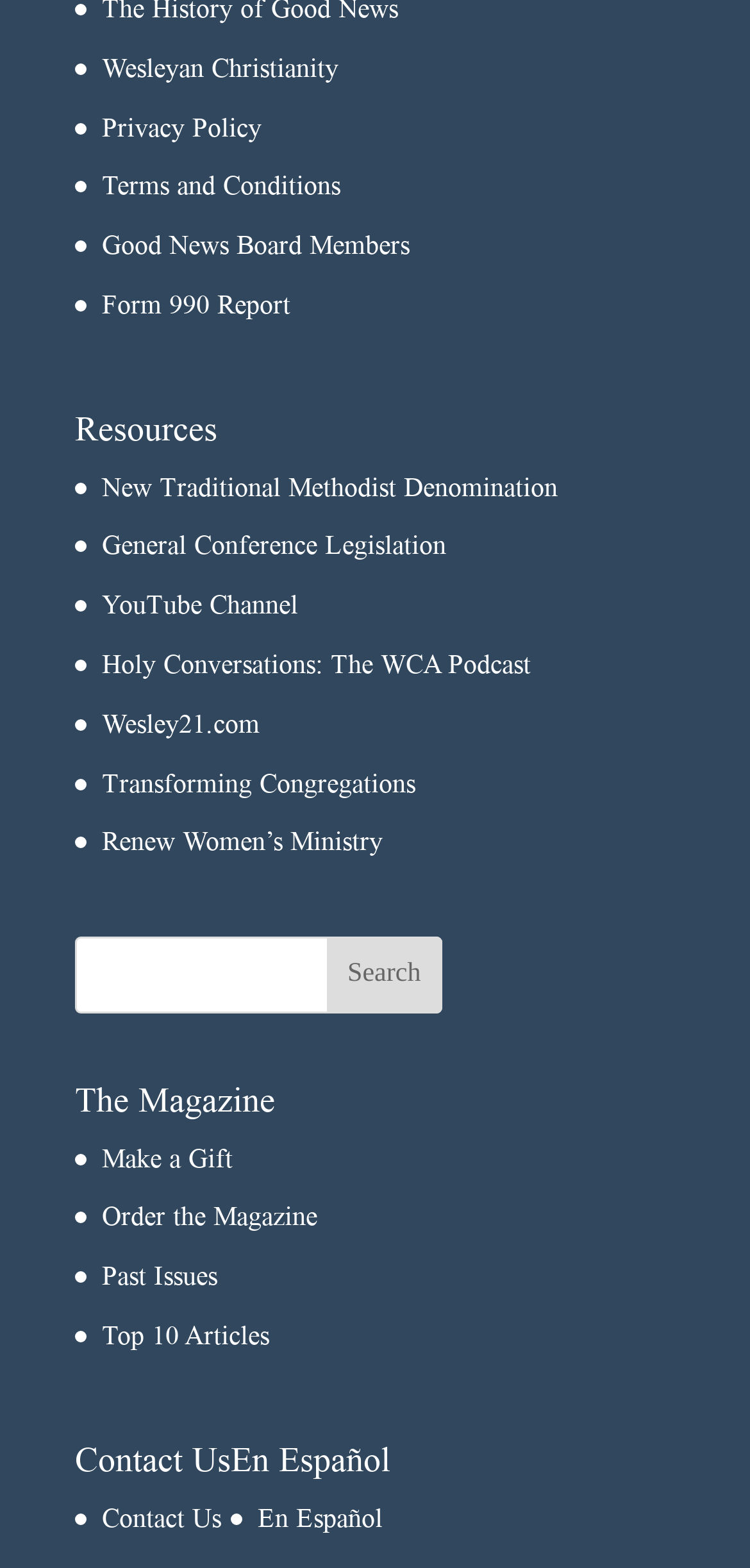Please find the bounding box for the UI component described as follows: "Holy Conversations: The WCA Podcast".

[0.136, 0.415, 0.708, 0.433]